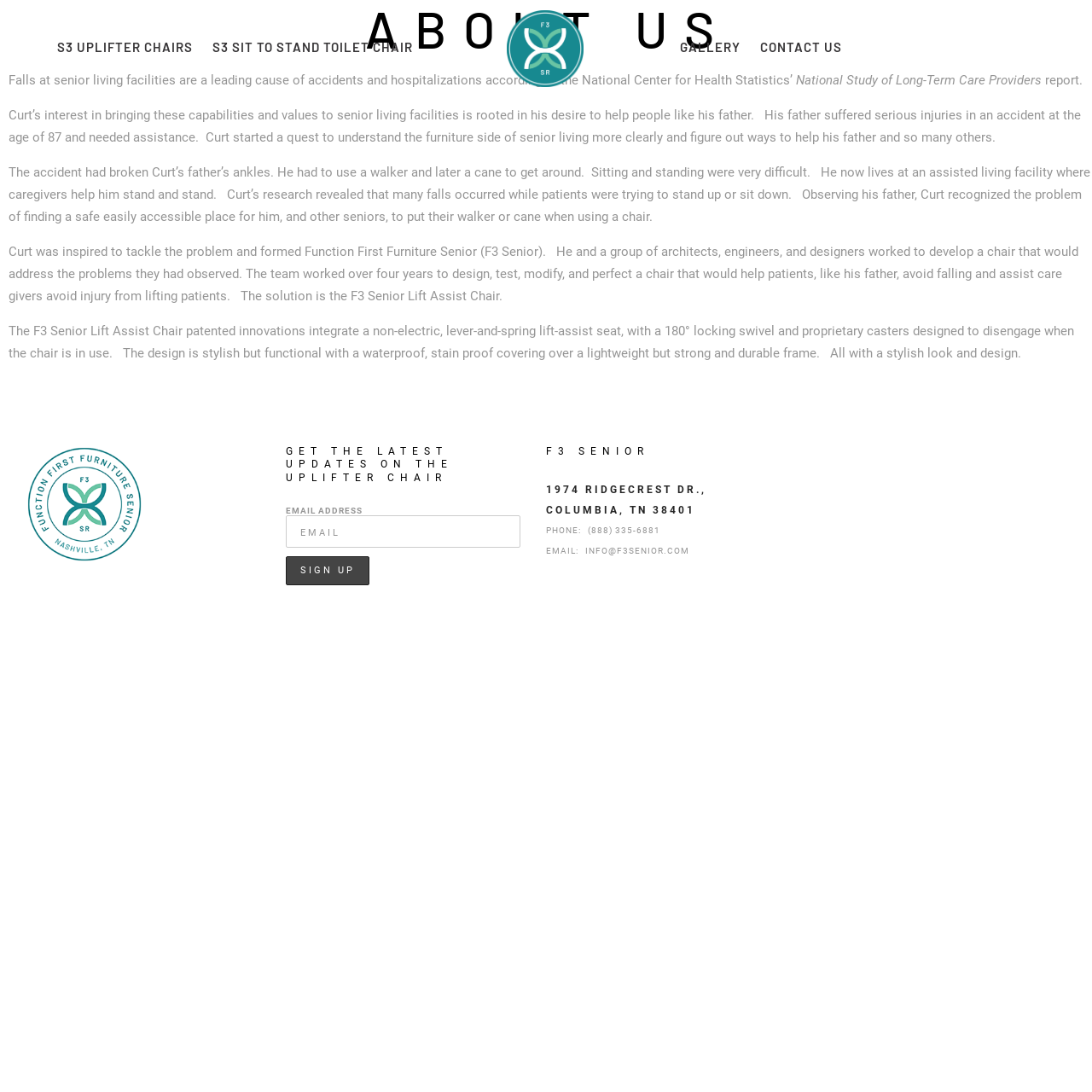Respond with a single word or phrase for the following question: 
What is the phone number of F3 Senior?

(888) 335-6881